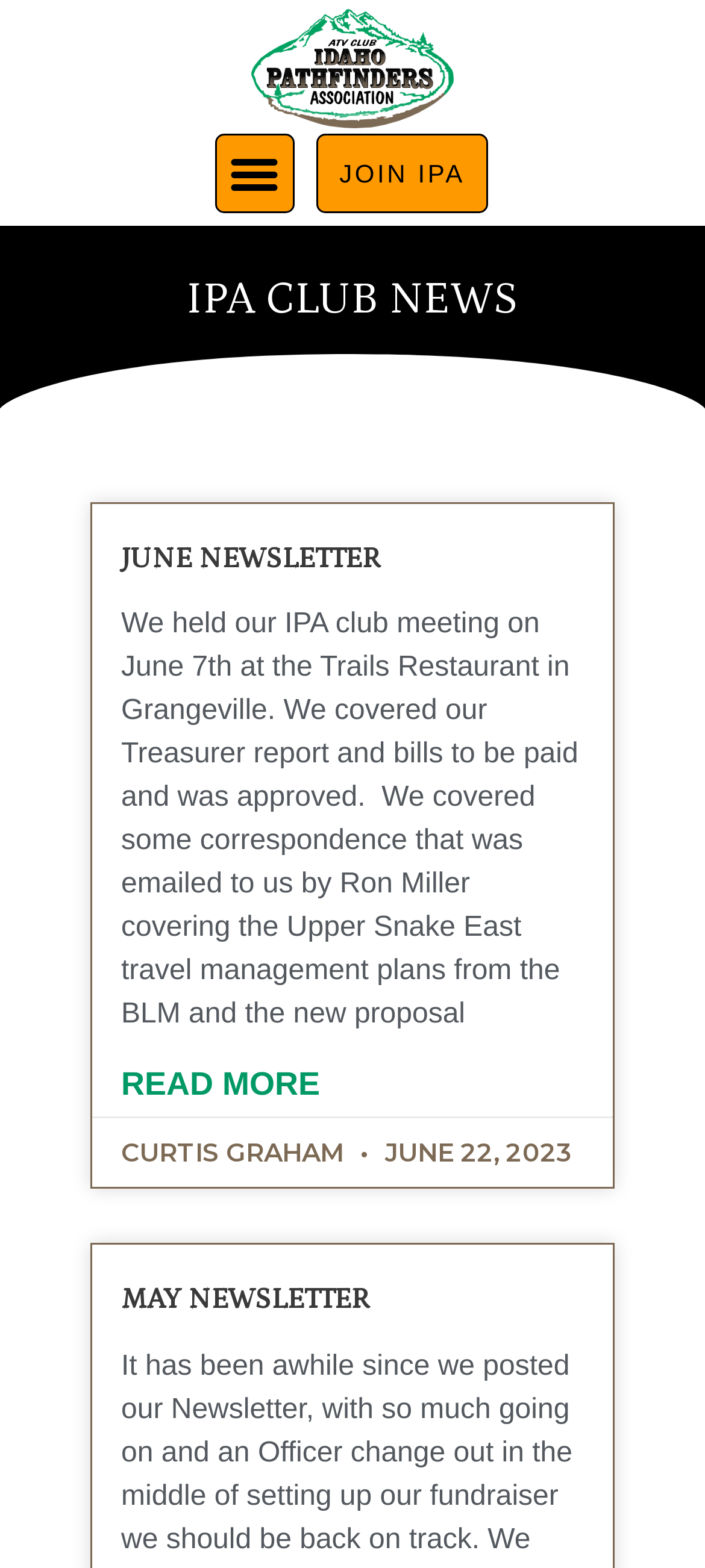Please provide a comprehensive response to the question below by analyzing the image: 
How many newsletters are mentioned on the page?

I can see two headings, 'JUNE NEWSLETTER' and 'MAY NEWSLETTER', which suggest that there are two newsletters mentioned on the page.